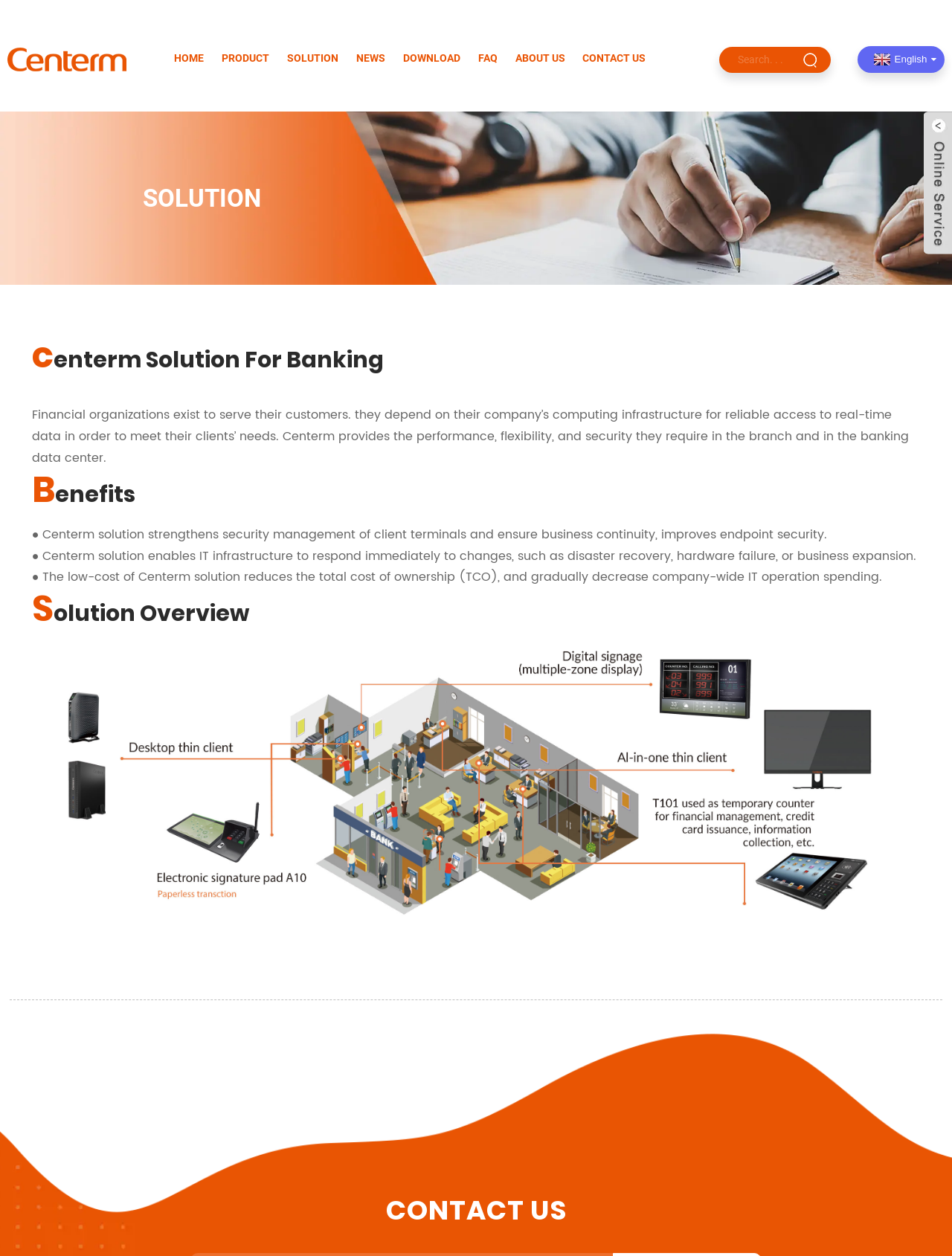Determine the bounding box coordinates of the target area to click to execute the following instruction: "Search for something."

[0.774, 0.041, 0.859, 0.054]